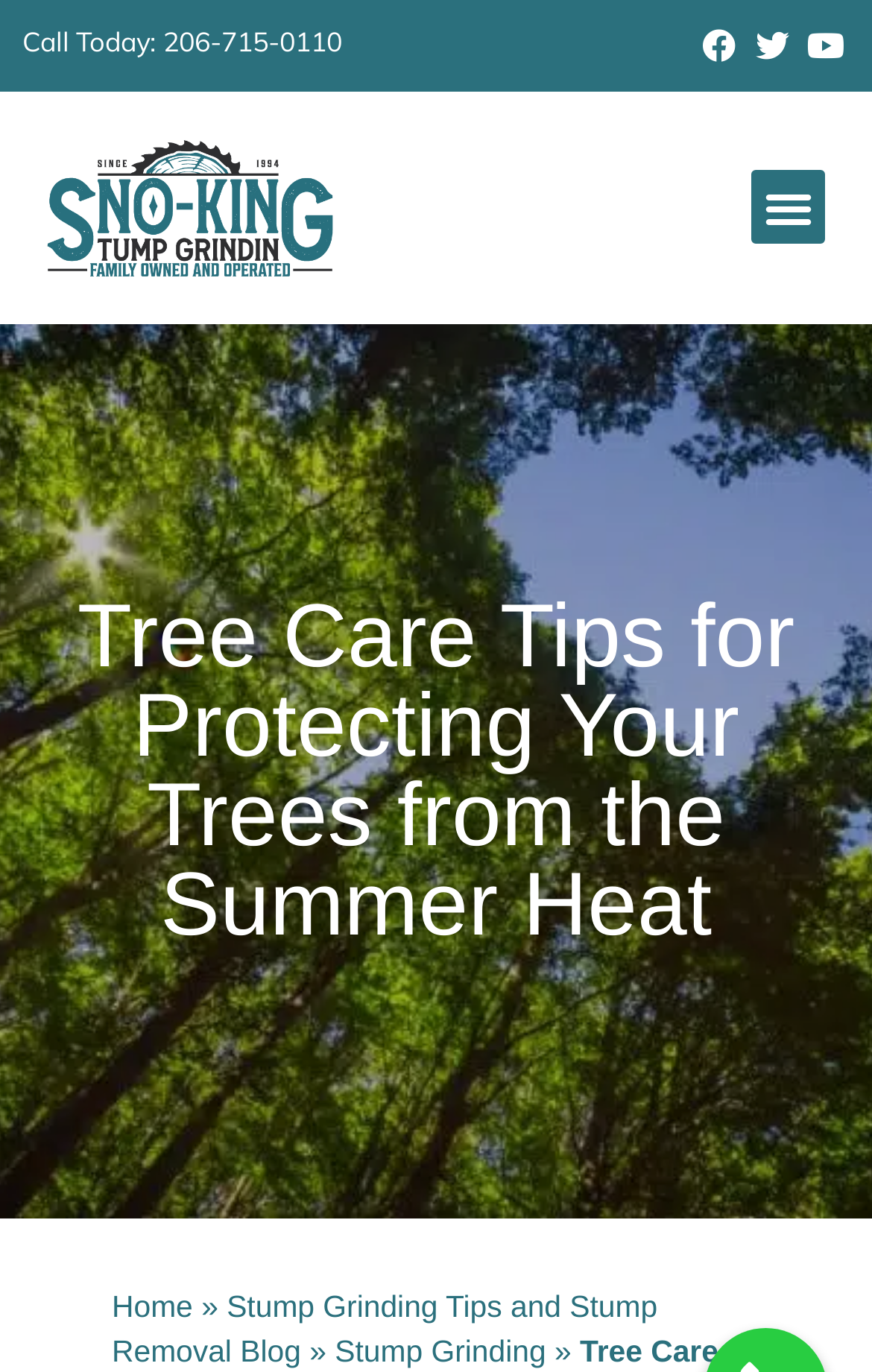Can you give a comprehensive explanation to the question given the content of the image?
How many navigation links are there?

I counted the number of navigation links by looking at the link elements below the logo, which are Home, », Stump Grinding Tips and Stump Removal Blog, and Stump Grinding.